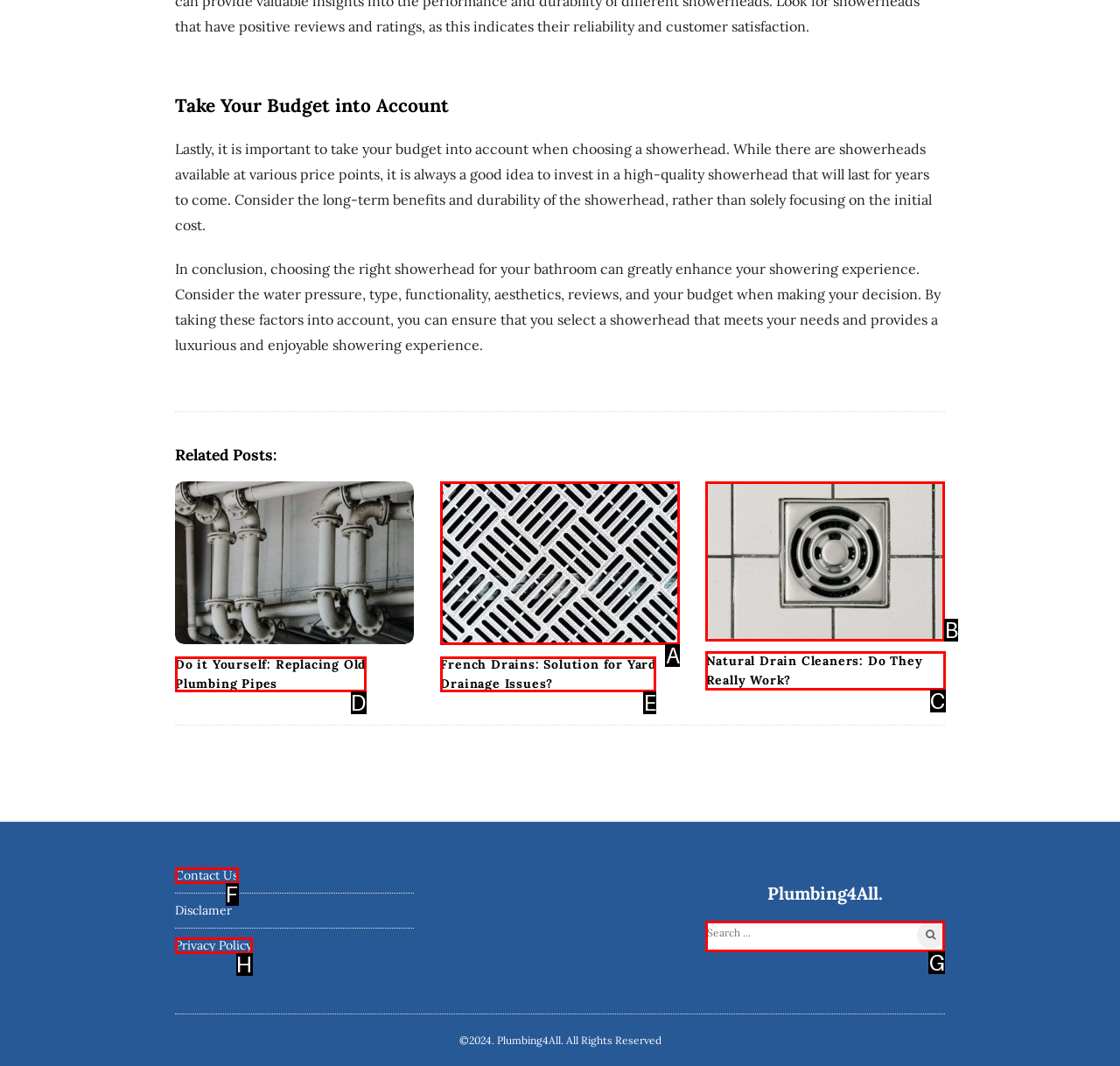For the task: Visit 'Natural Drain Cleaners: Do They Really Work?', identify the HTML element to click.
Provide the letter corresponding to the right choice from the given options.

C